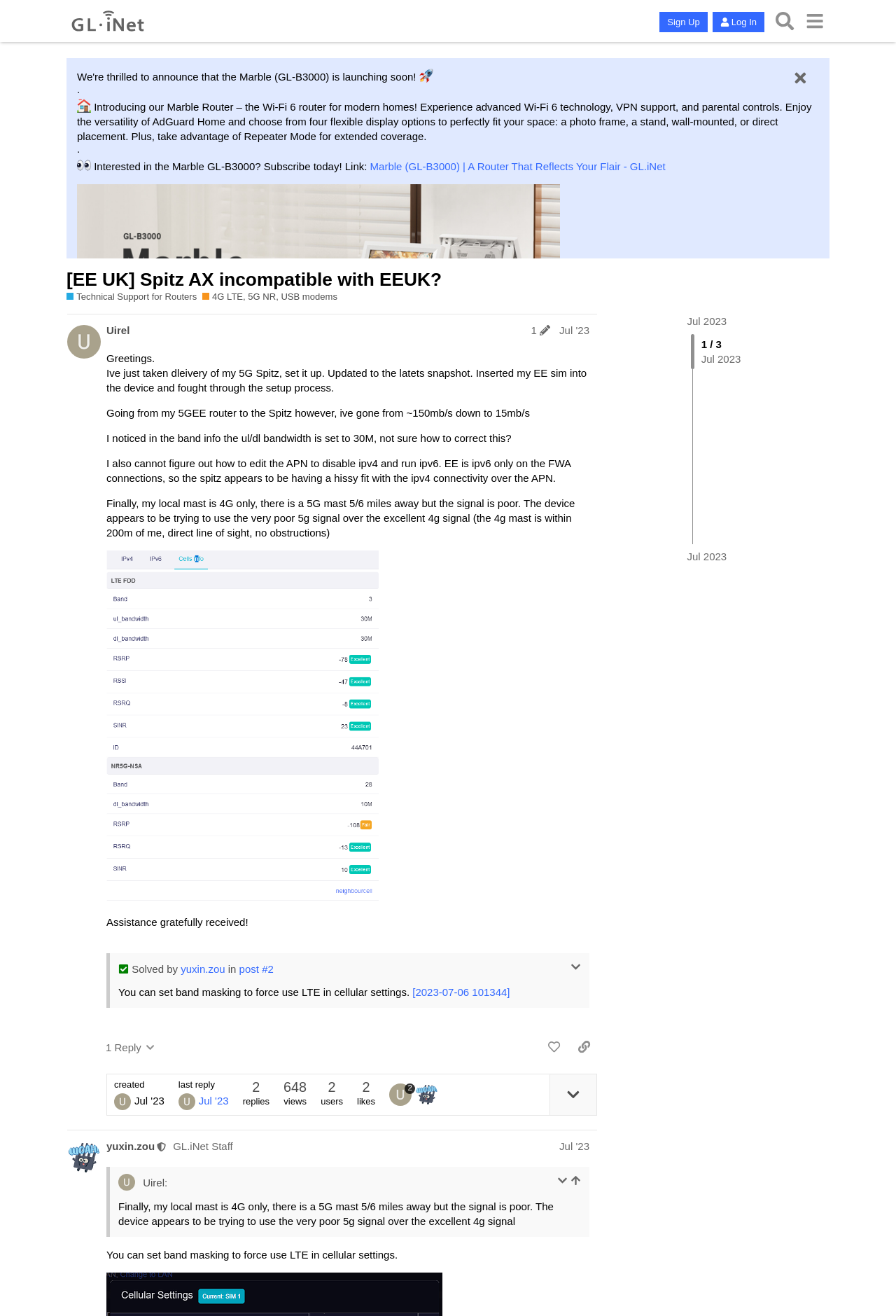What is the topic of the discussion?
Look at the screenshot and respond with one word or a short phrase.

Spitz AX compatibility with EEUK